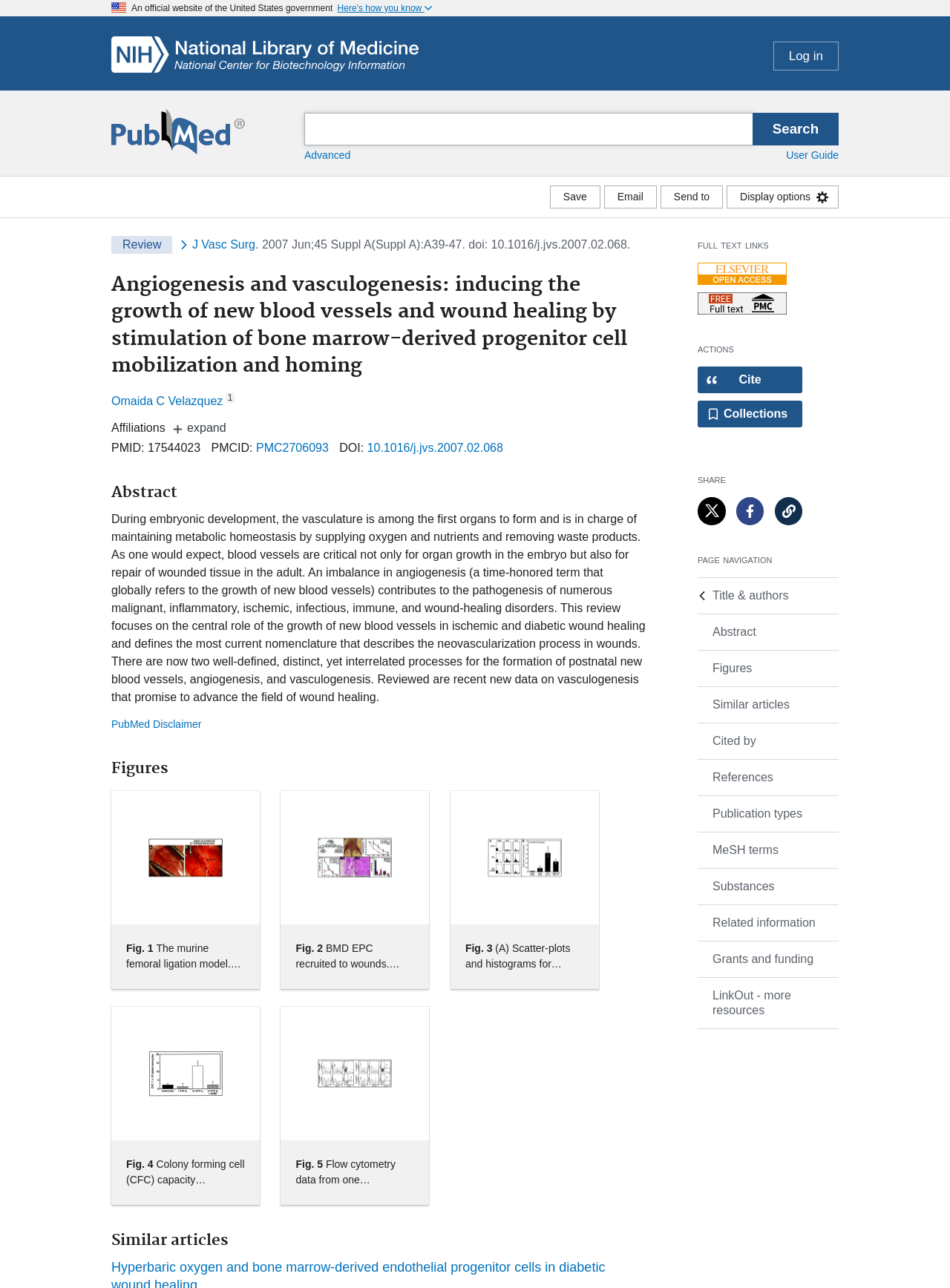Identify the bounding box coordinates of the clickable section necessary to follow the following instruction: "Save article". The coordinates should be presented as four float numbers from 0 to 1, i.e., [left, top, right, bottom].

[0.579, 0.144, 0.632, 0.162]